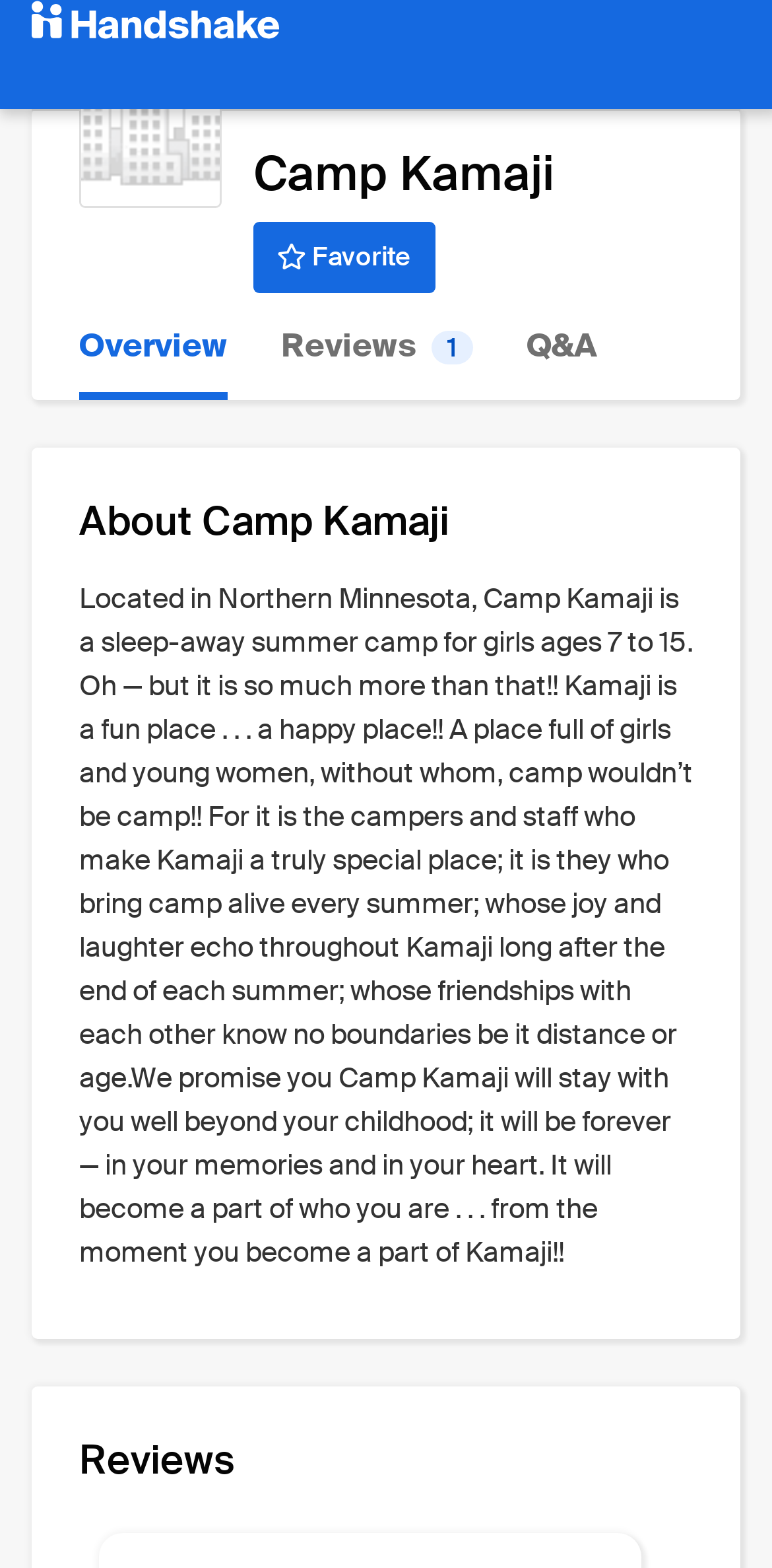Explain the webpage in detail.

The webpage is about Camp Kamaji, a sleep-away summer camp for girls ages 7 to 15 in Northern Minnesota. At the top left, there is a link to "Handshake" accompanied by an image of the same name. Next to it, there is a link to "Camp Kamaji". Below these links, there is a heading with the camp's name, followed by a "Favorite" button.

The webpage is divided into sections, with links to "Overview", "Reviews 1", and "Q&A" placed horizontally across the middle of the page. The "About Camp Kamaji" section is located below these links, featuring a lengthy paragraph that describes the camp's atmosphere and its significance to the campers and staff.

Further down, there is a "Reviews" section, which is likely to contain reviews and ratings from campers and staff. The overall layout of the webpage is organized, with clear headings and concise text, making it easy to navigate and find information about Camp Kamaji.